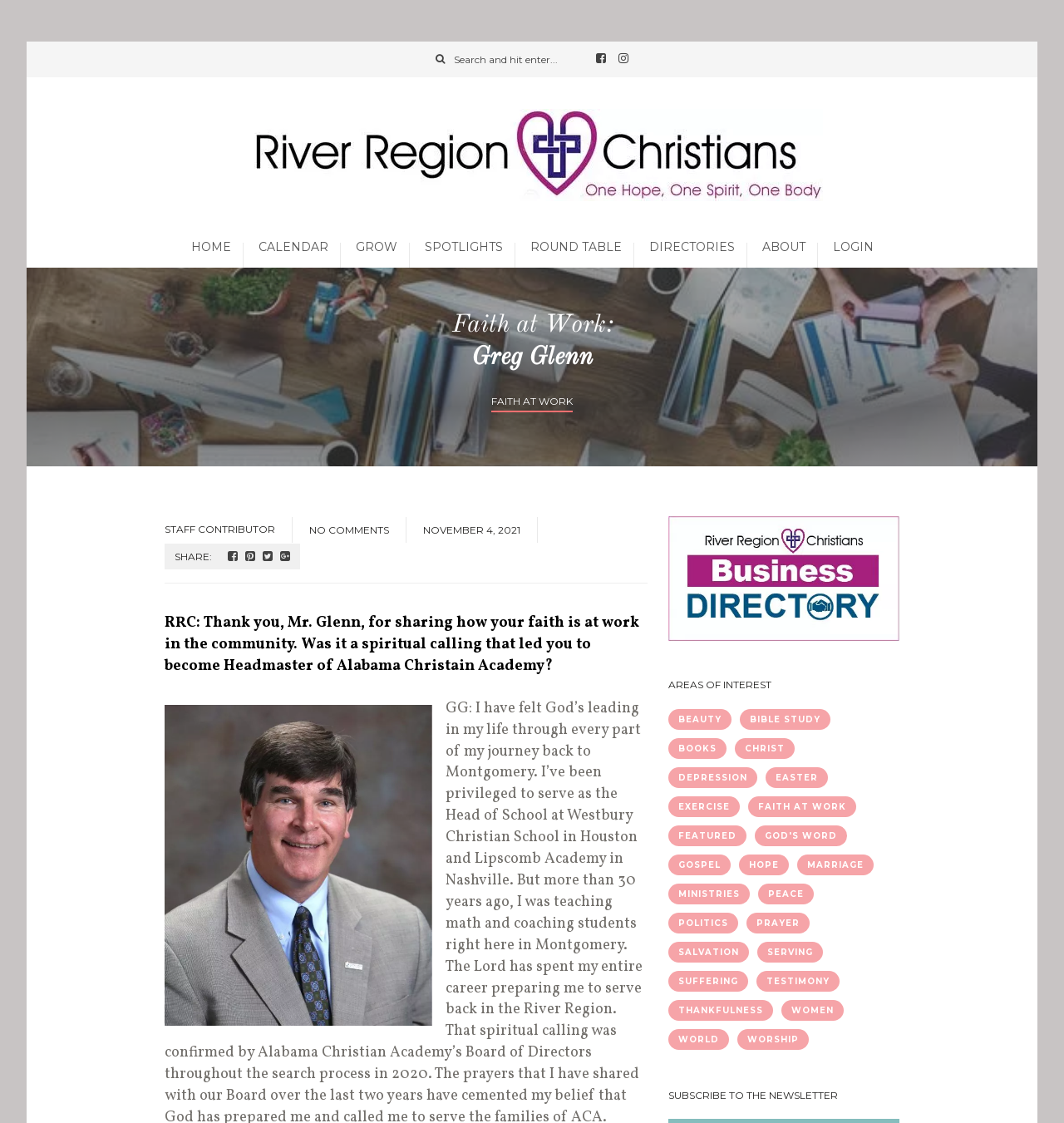Please identify the bounding box coordinates of the clickable element to fulfill the following instruction: "Read the article about Faith at Work". The coordinates should be four float numbers between 0 and 1, i.e., [left, top, right, bottom].

[0.462, 0.352, 0.538, 0.367]